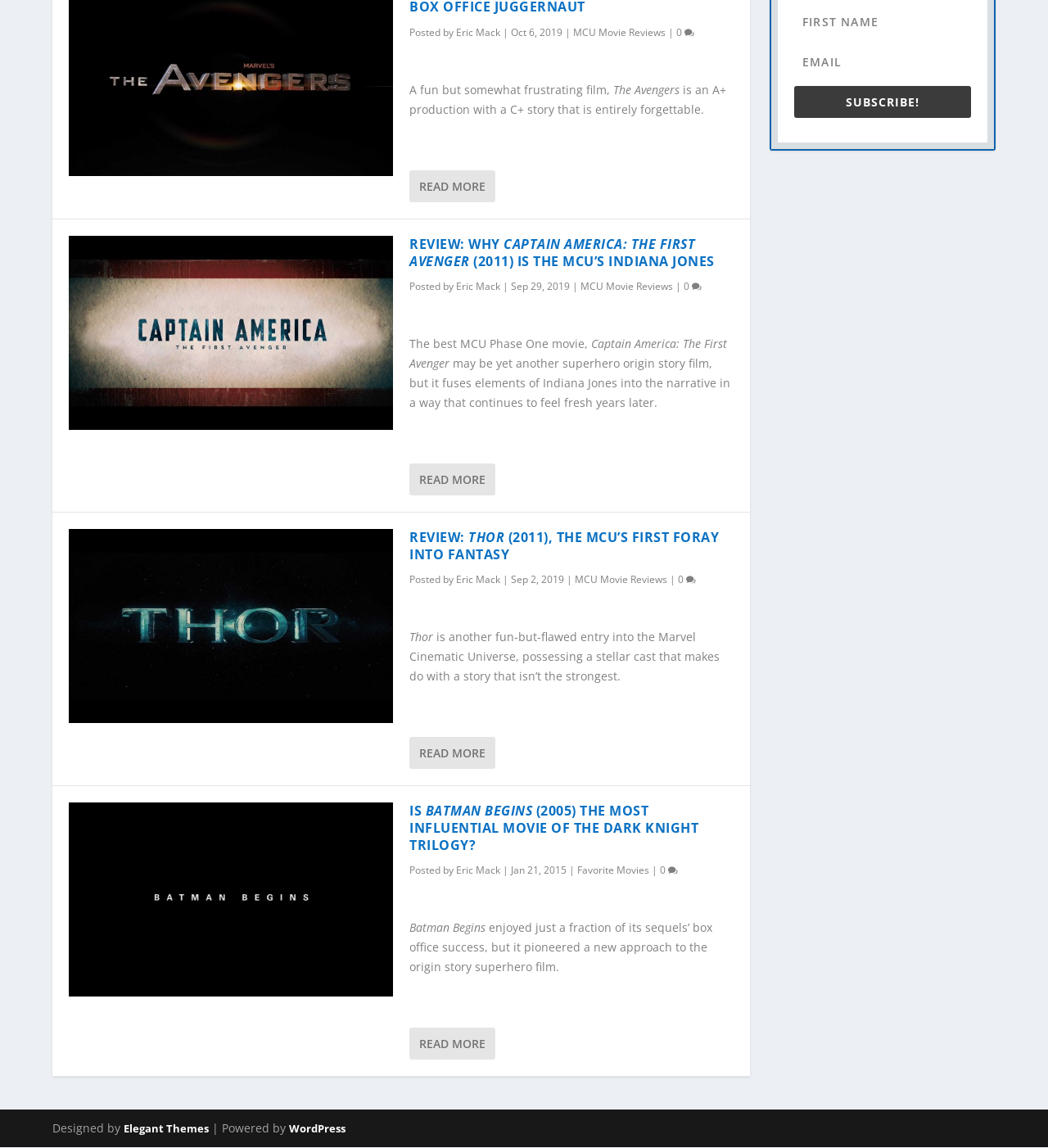Extract the bounding box of the UI element described as: "MCU Movie Reviews".

[0.547, 0.023, 0.635, 0.035]